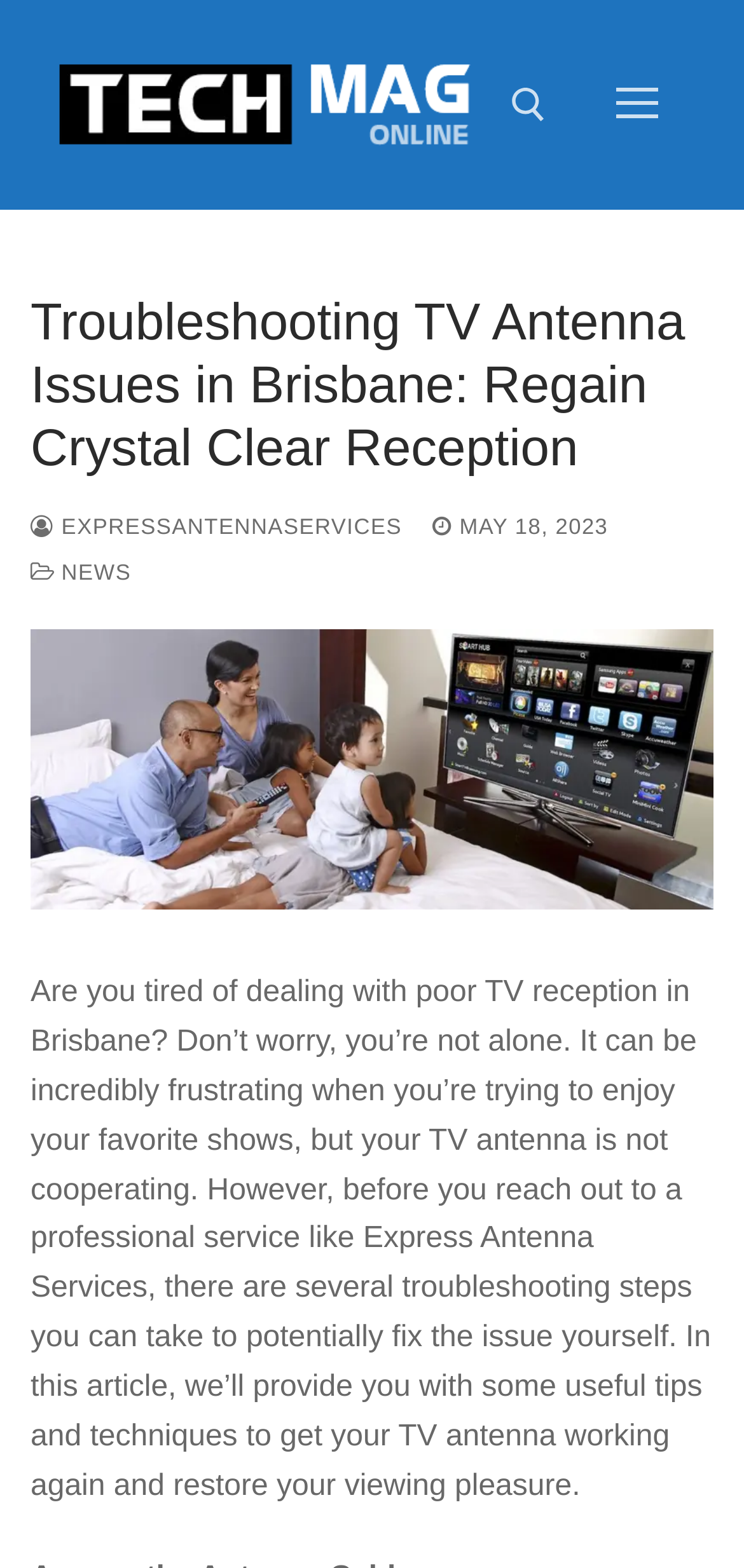Carefully examine the image and provide an in-depth answer to the question: What is the topic of the article?

I found the topic of the article by reading the heading element 'Troubleshooting TV Antenna Issues in Brisbane: Regain Crystal Clear Reception' which is a prominent element on the webpage.